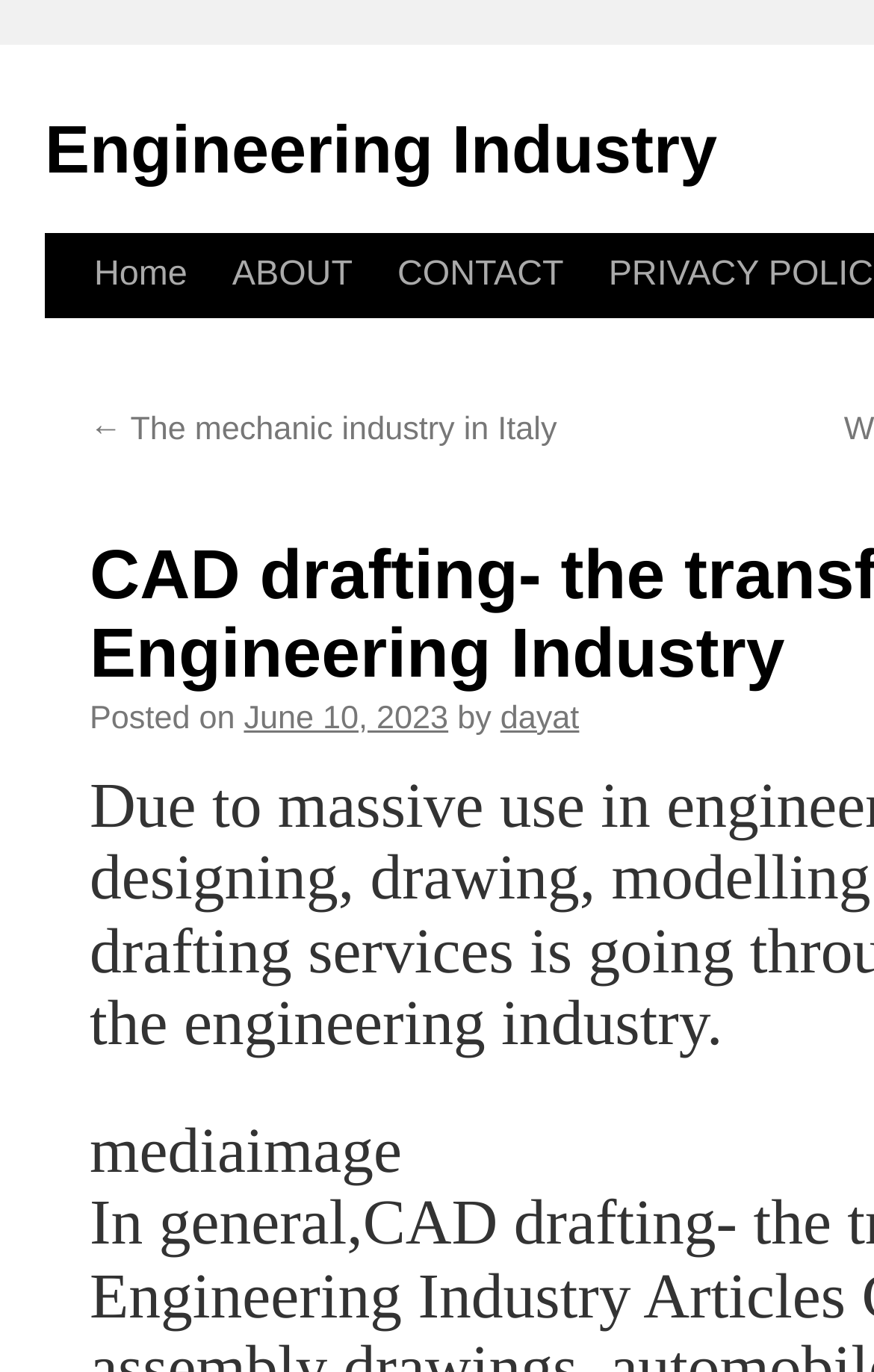Explain the features and main sections of the webpage comprehensively.

The webpage is about CAD drafting and its impact on the engineering industry. At the top left, there is a link to "Engineering Industry". Below it, there are three navigation links: "Skip to content", "Home", "ABOUT", and "CONTACT", arranged horizontally from left to right. 

Below the navigation links, there is a section that appears to be a blog post or article. It has a link to a previous article titled "← The mechanic industry in Italy" on the left side. To the right of this link, there is a text "Posted on" followed by a link to the date "June 10, 2023". Further to the right, there is a text "by" followed by a link to the author's name "dayat". 

At the bottom left of the page, there is an image with an alternative text "mediaimage".